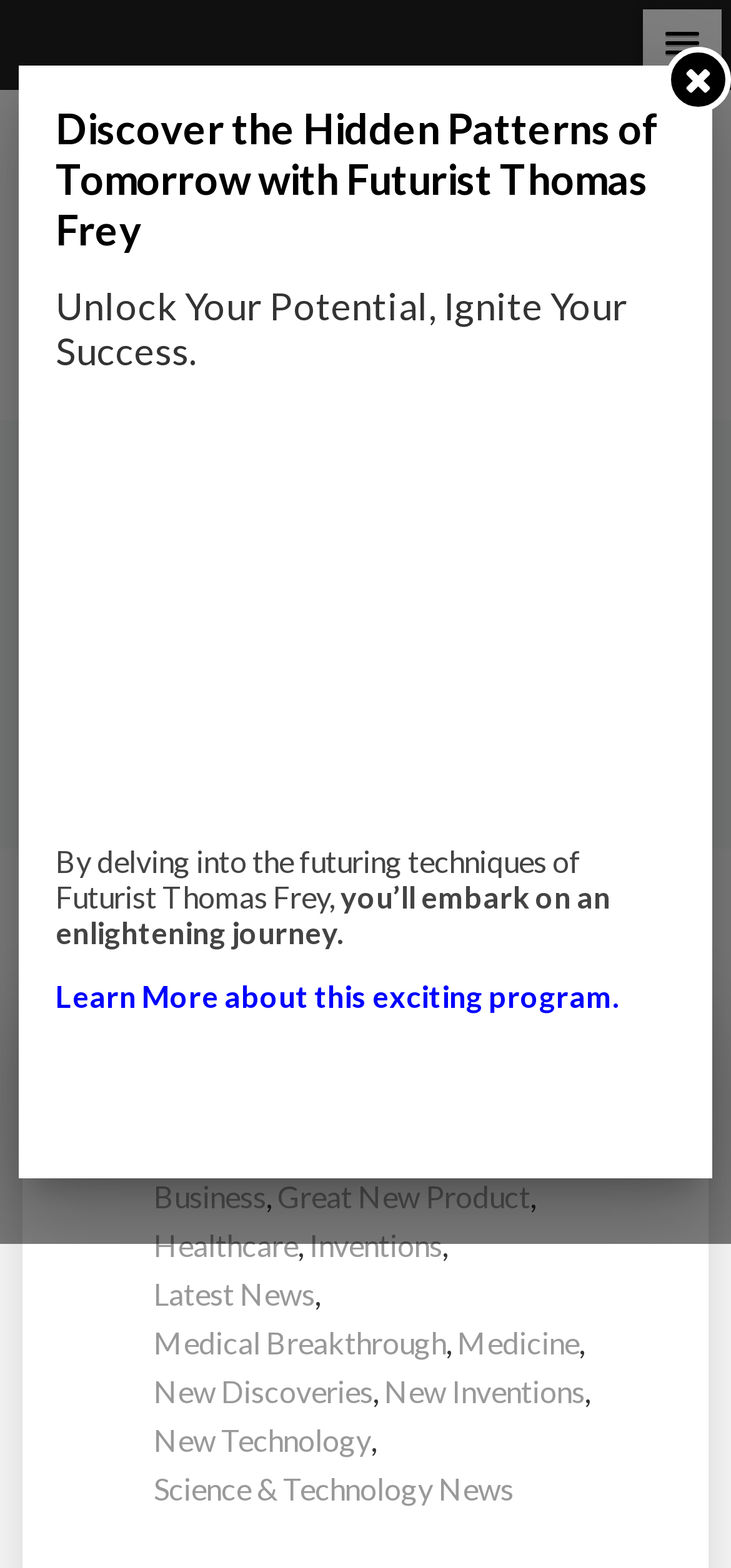Identify the bounding box coordinates necessary to click and complete the given instruction: "Click the Impact Lab link".

[0.031, 0.069, 0.969, 0.255]